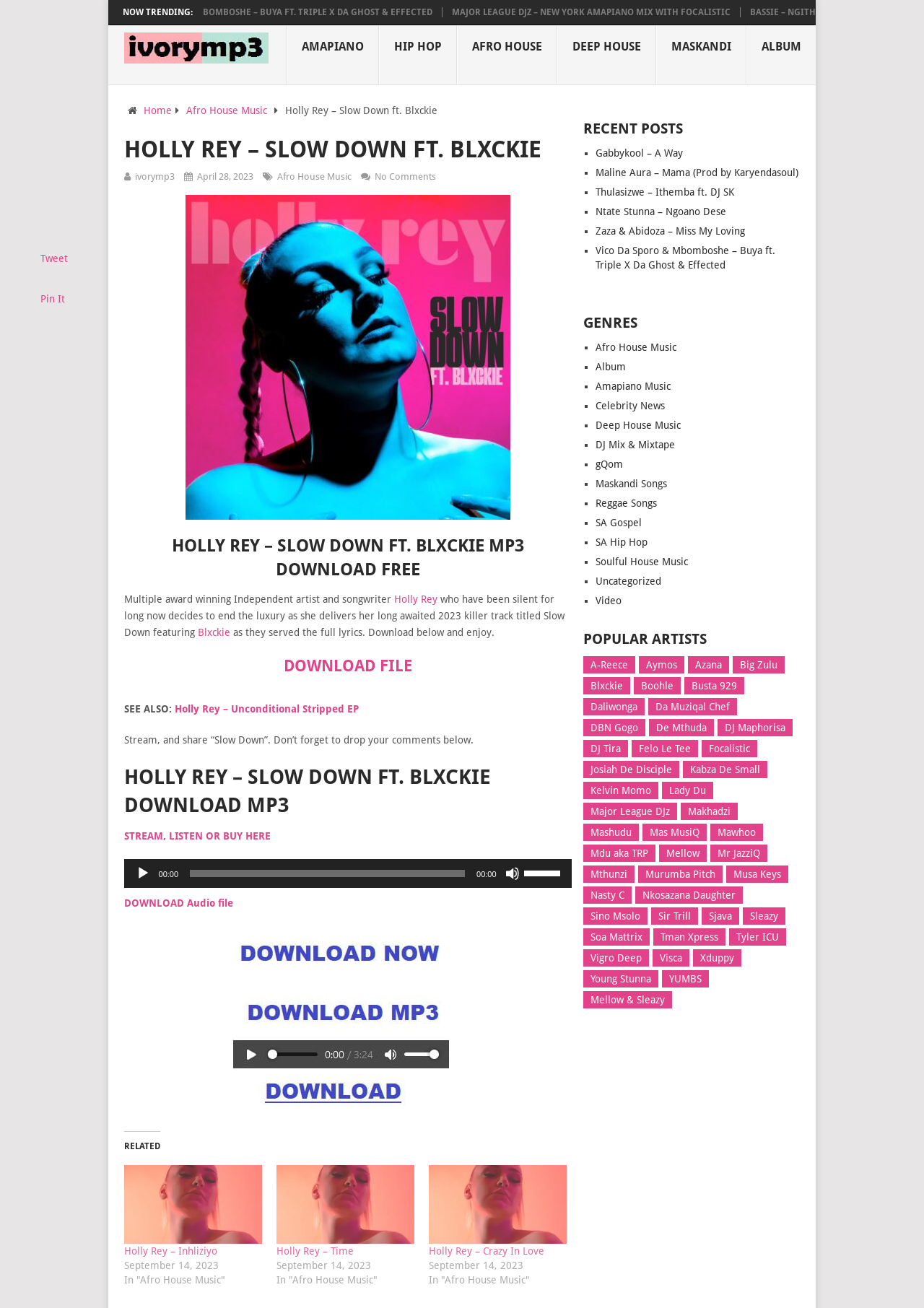Using a single word or phrase, answer the following question: 
How many related posts are listed on this webpage?

3